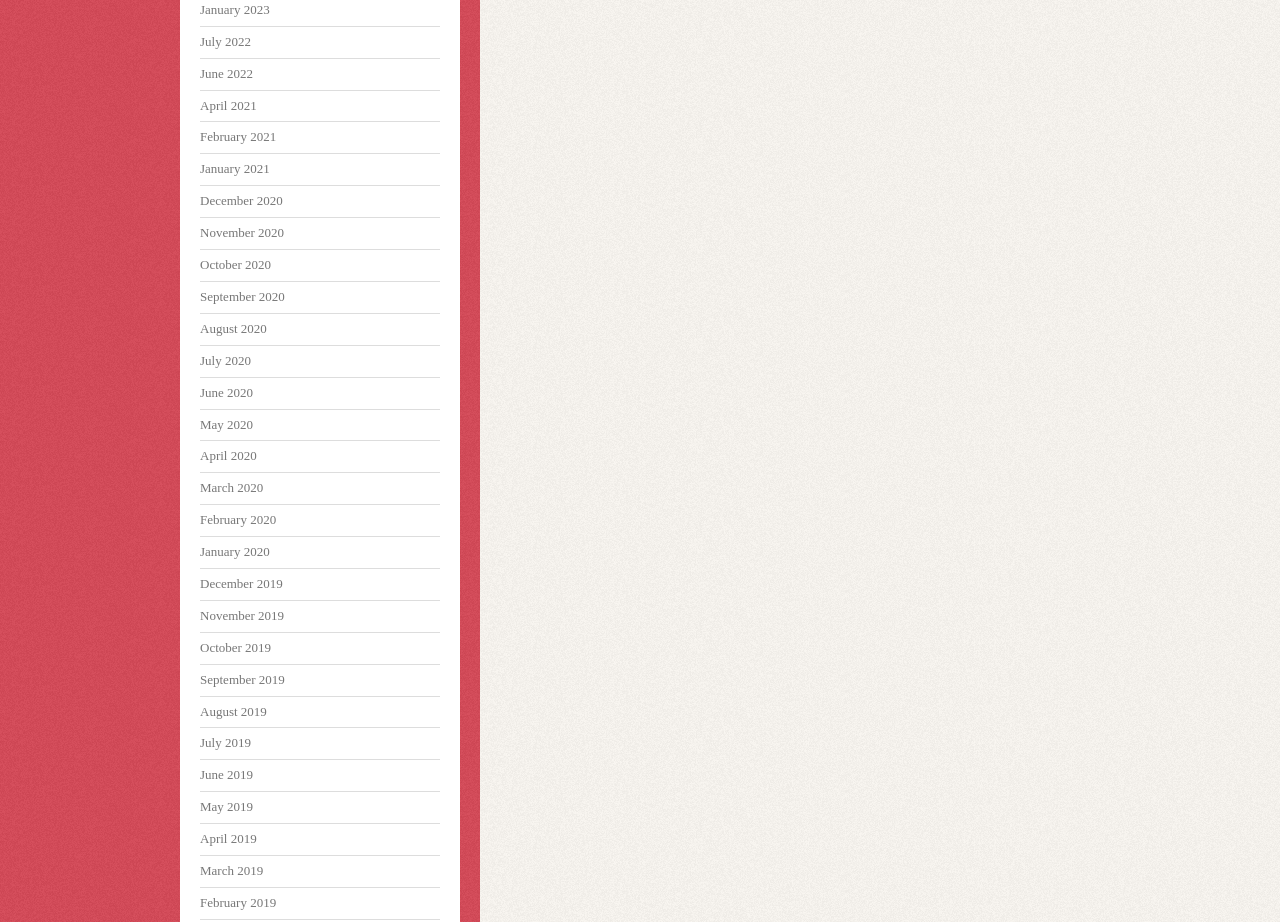Point out the bounding box coordinates of the section to click in order to follow this instruction: "Click the close-dialog button".

None